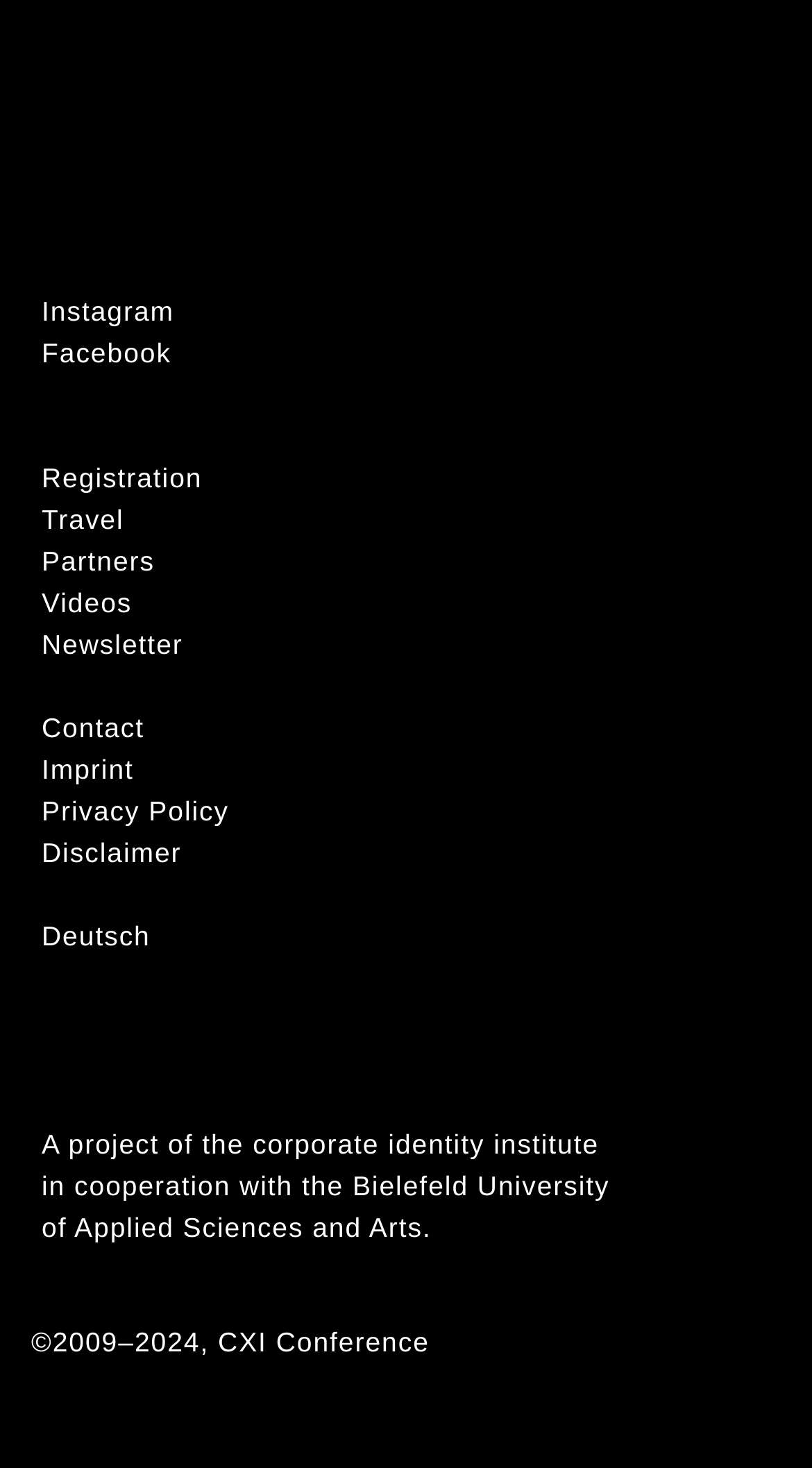What is the language option available on this webpage?
Examine the webpage screenshot and provide an in-depth answer to the question.

I found a link with the text 'Deutsch' which is likely a language option, indicating that German is the language option available on this webpage.